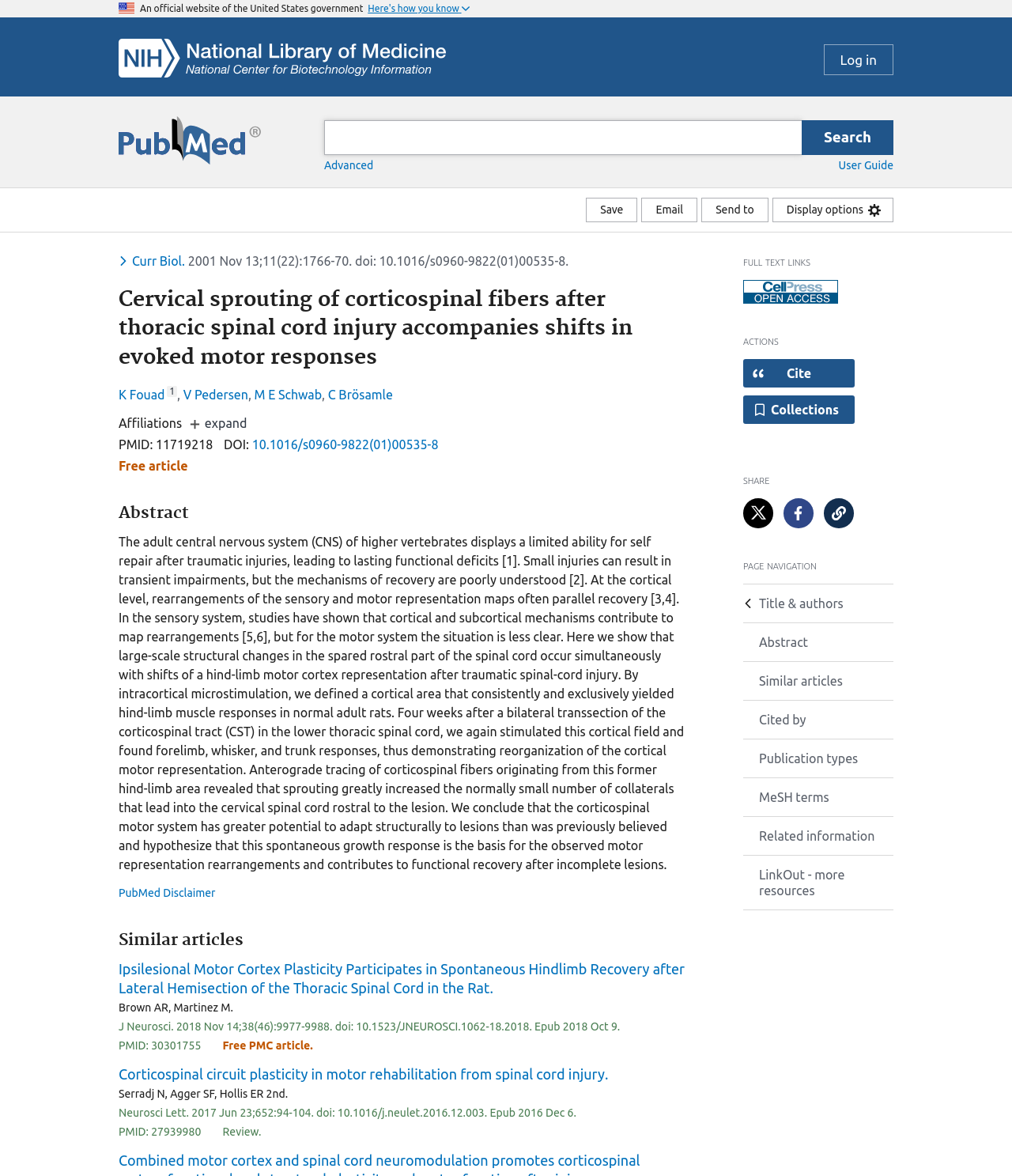Please find the bounding box for the following UI element description. Provide the coordinates in (top-left x, top-left y, bottom-right x, bottom-right y) format, with values between 0 and 1: title="Share article on Twitter"

[0.734, 0.424, 0.764, 0.449]